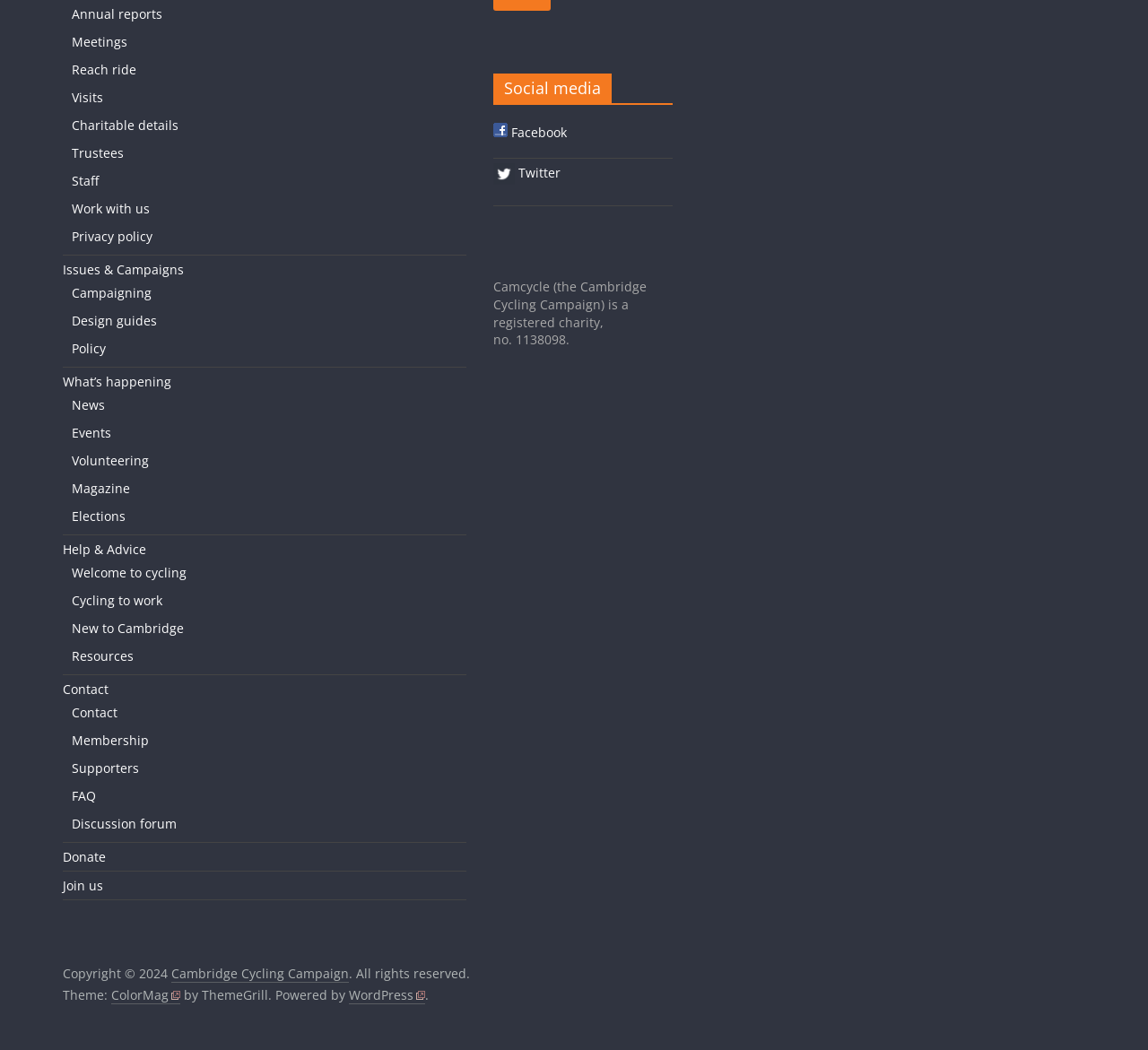Please determine the bounding box coordinates for the element that should be clicked to follow these instructions: "Visit the News page".

[0.062, 0.377, 0.091, 0.394]